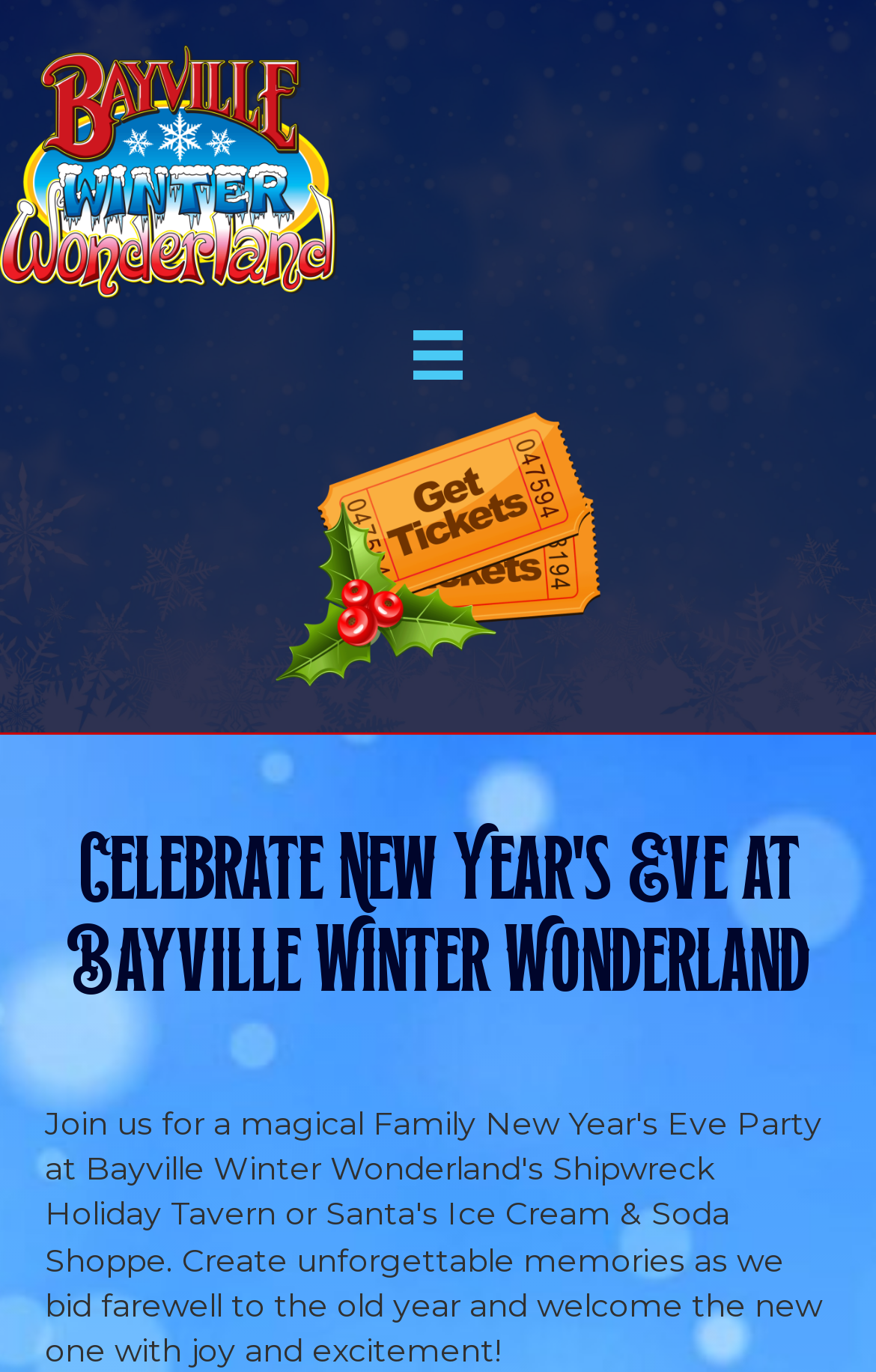Please find and give the text of the main heading on the webpage.

Celebrate New Year's Eve at Bayville Winter Wonderland